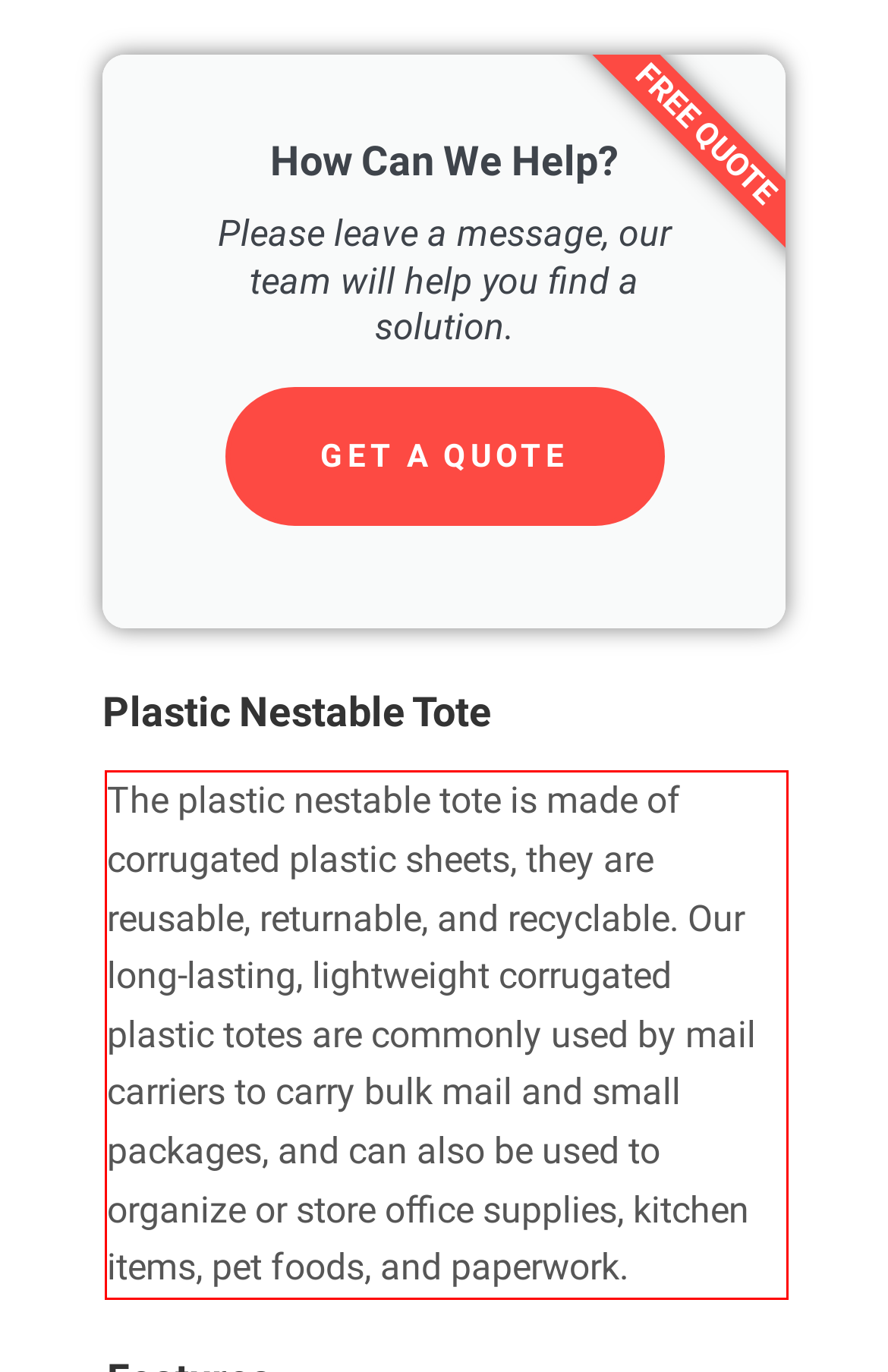Please look at the screenshot provided and find the red bounding box. Extract the text content contained within this bounding box.

The plastic nestable tote is made of corrugated plastic sheets, they are reusable, returnable, and recyclable. Our long-lasting, lightweight corrugated plastic totes are commonly used by mail carriers to carry bulk mail and small packages, and can also be used to organize or store office supplies, kitchen items, pet foods, and paperwork.